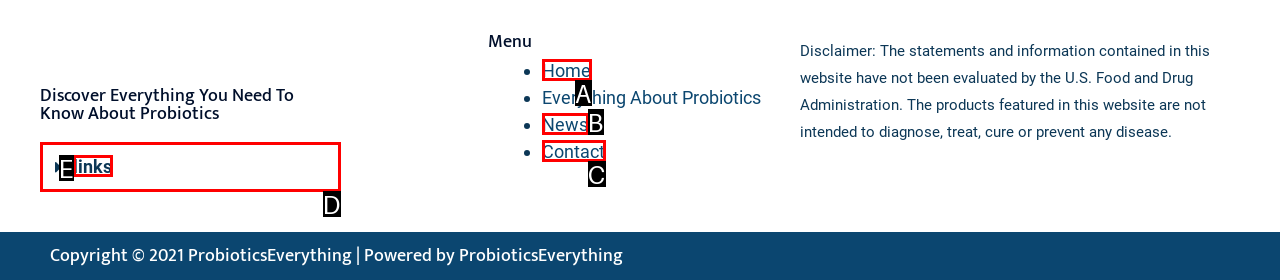Choose the option that matches the following description: Home
Reply with the letter of the selected option directly.

A